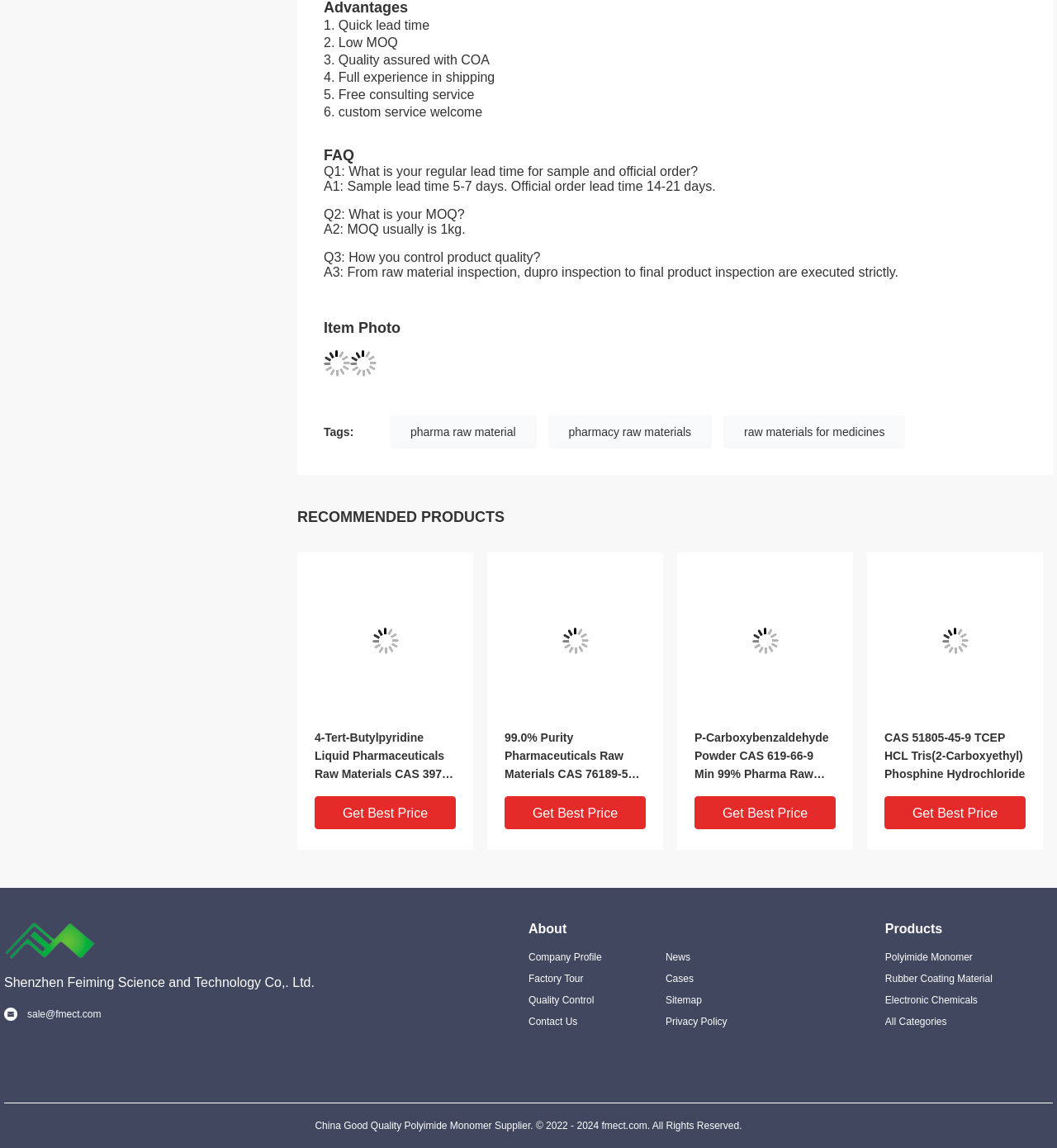What is the category of the product '4-Tert-Butylpyridine Liquid Pharmaceuticals Raw Materials CAS 3978-81-2'?
Carefully analyze the image and provide a detailed answer to the question.

The product '4-Tert-Butylpyridine Liquid Pharmaceuticals Raw Materials CAS 3978-81-2' is categorized under 'pharma raw material', as indicated by the heading above the product description.